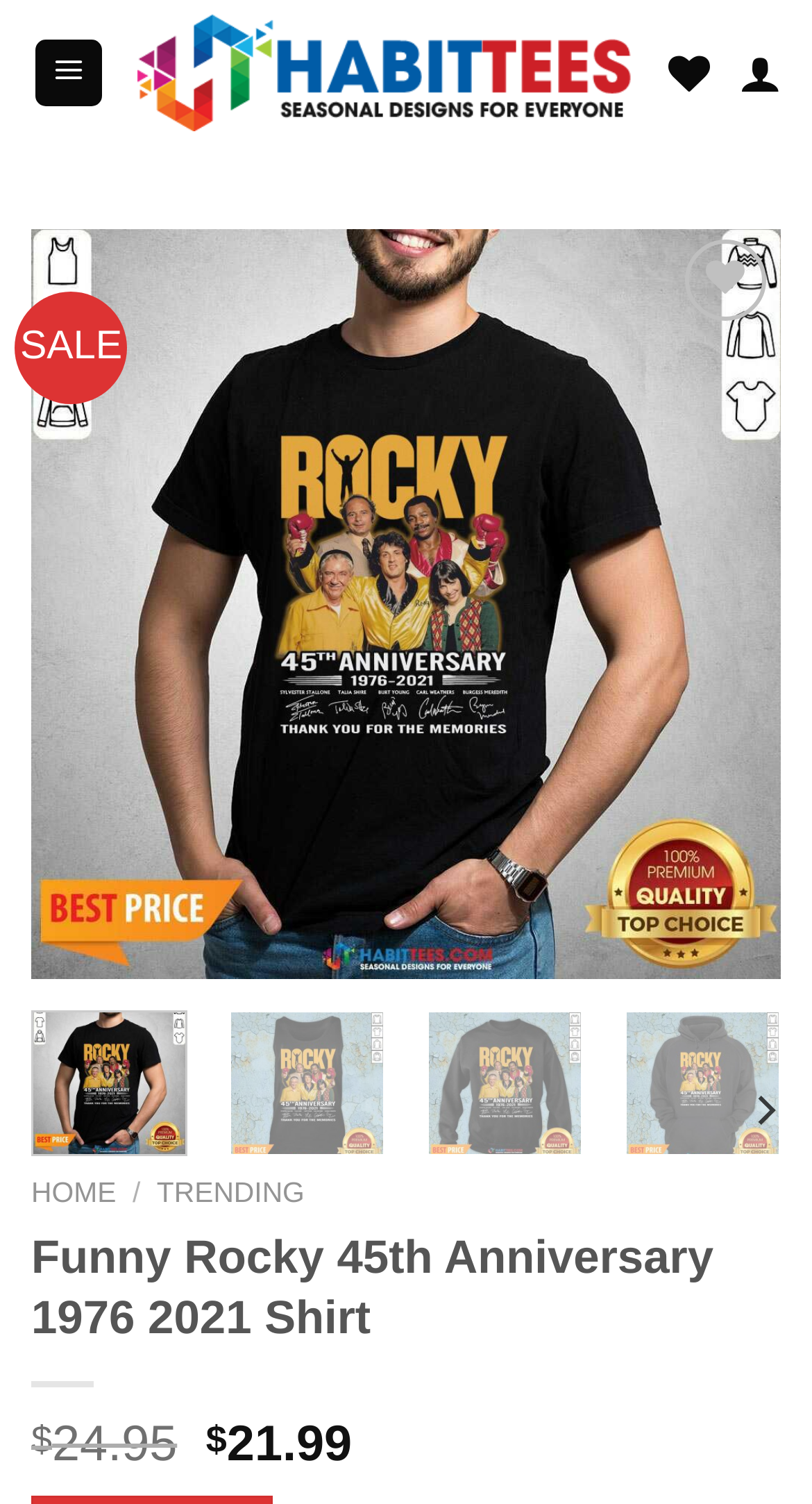How many navigation buttons are there?
Using the image provided, answer with just one word or phrase.

2